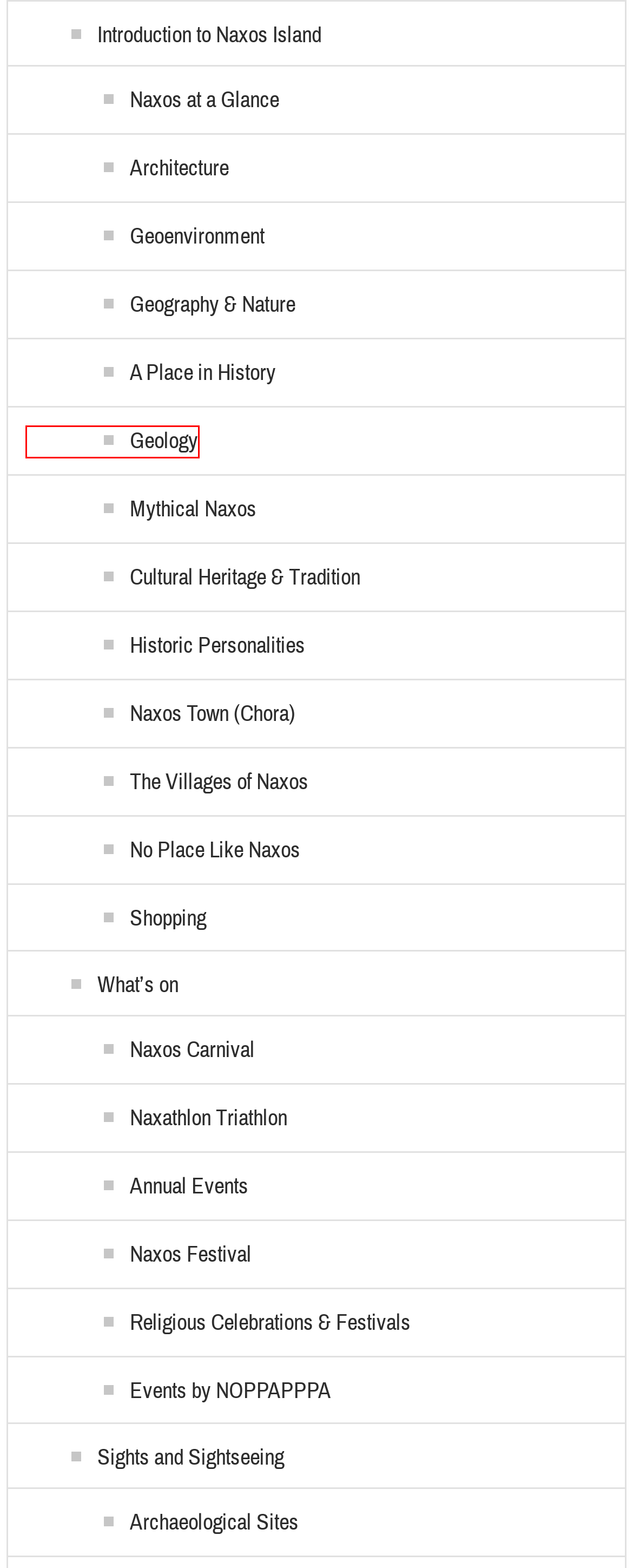A screenshot of a webpage is given, marked with a red bounding box around a UI element. Please select the most appropriate webpage description that fits the new page after clicking the highlighted element. Here are the candidates:
A. A Place in History | Naxos and the Small Cyclades
B. Geology | Naxos and the Small Cyclades
C. Naxos at a Glance | Naxos and the Small Cyclades
D. No Place Like Naxos | Naxos and the Small Cyclades
E. The Villages of Naxos | Naxos and the Small Cyclades
F. Religious Celebrations & Festivals | Naxos and the Small Cyclades
G. Introduction to Naxos Island | Naxos and the Small Cyclades
H. Historic Personalities | Naxos and the Small Cyclades

B